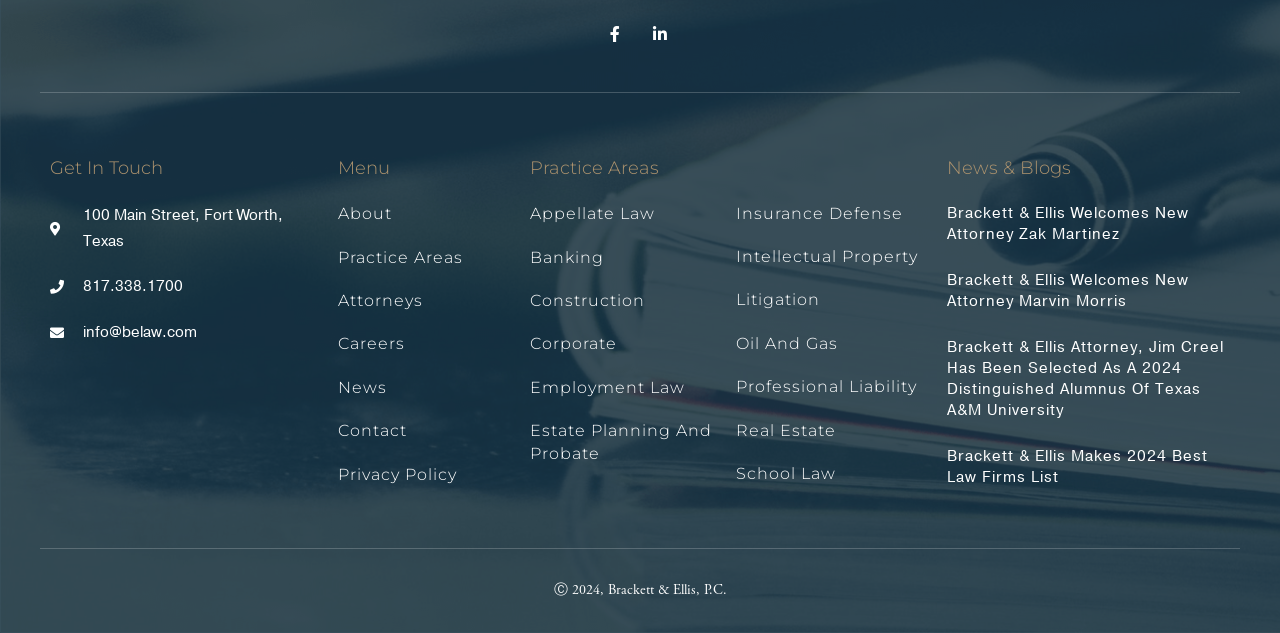Using the provided element description: "Construction", determine the bounding box coordinates of the corresponding UI element in the screenshot.

[0.414, 0.458, 0.559, 0.494]